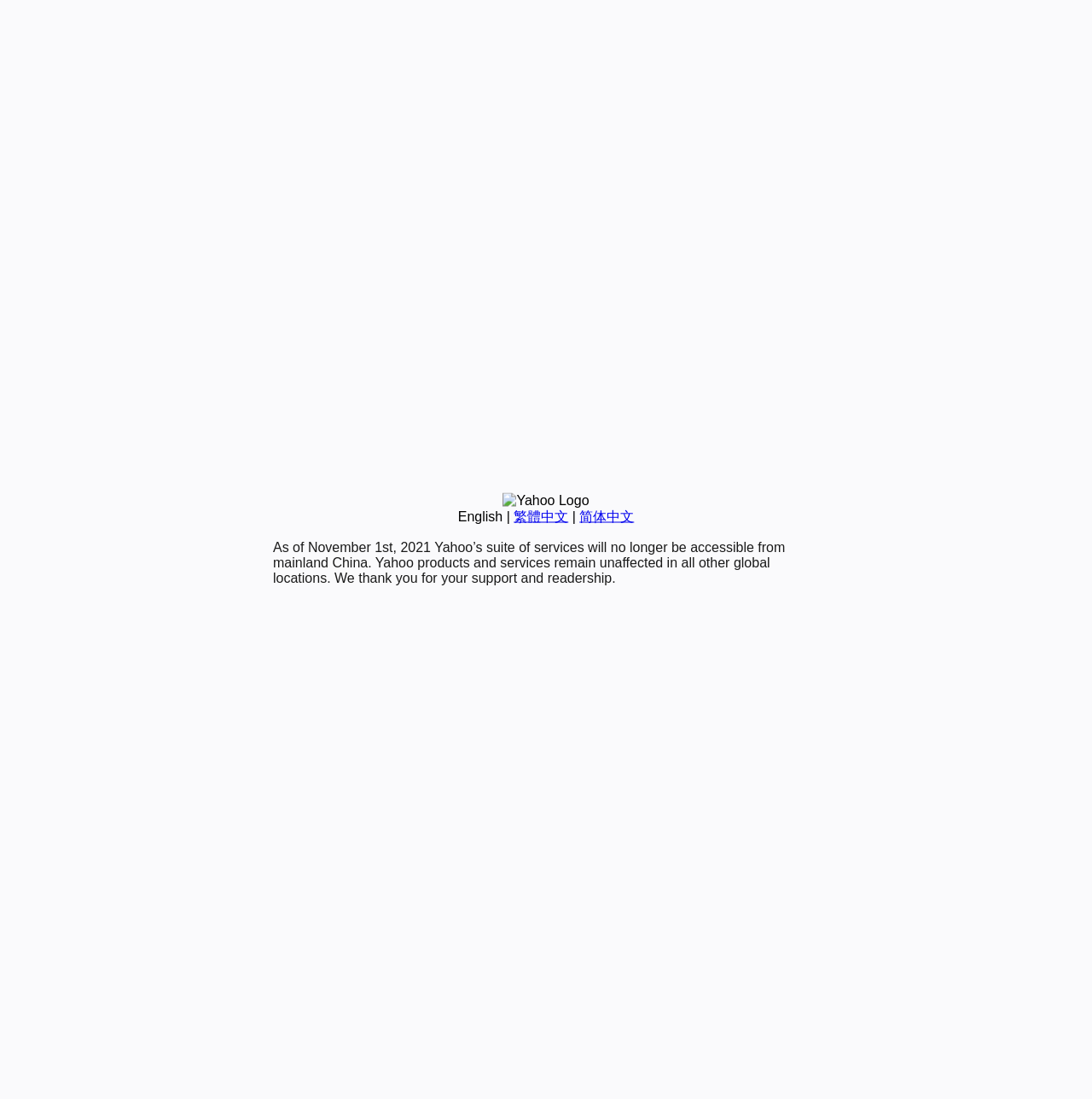Extract the bounding box coordinates of the UI element described by: "English". The coordinates should include four float numbers ranging from 0 to 1, e.g., [left, top, right, bottom].

[0.419, 0.463, 0.46, 0.476]